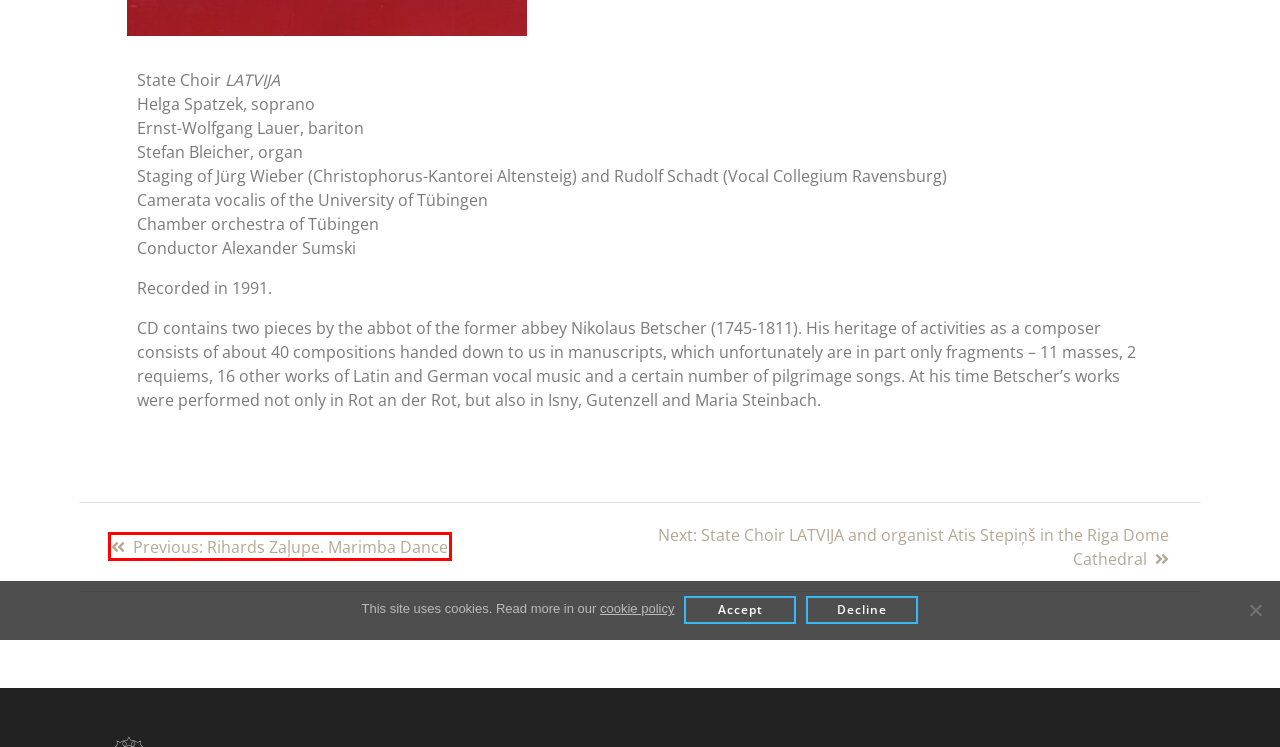Examine the screenshot of a webpage featuring a red bounding box and identify the best matching webpage description for the new page that results from clicking the element within the box. Here are the options:
A. Gallery – @StateChoirLATVIJA
B. korislv – @StateChoirLATVIJA
C. @StateChoirLATVIJA – official website
D. Cookie Policy – @StateChoirLATVIJA
E. About Us – @StateChoirLATVIJA
F. Videos – @StateChoirLATVIJA
G. State Choir LATVIJA and organist Atis Stepiņš in the Riga Dome Cathedral – @StateChoirLATVIJA
H. Rihards Zaļupe. Marimba Dance – @StateChoirLATVIJA

H